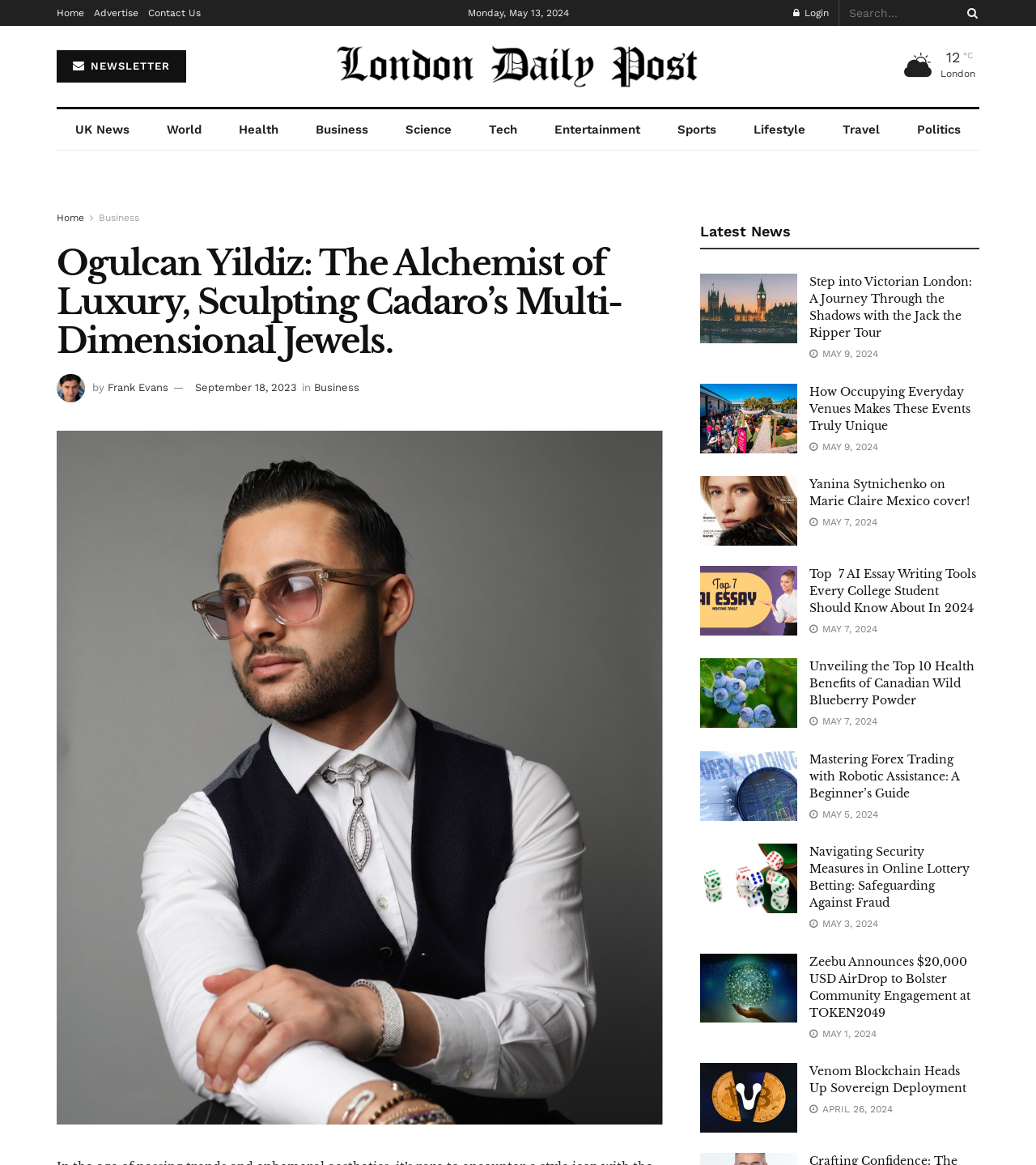Identify the bounding box coordinates for the region to click in order to carry out this instruction: "Visit the UK News page". Provide the coordinates using four float numbers between 0 and 1, formatted as [left, top, right, bottom].

[0.055, 0.094, 0.143, 0.129]